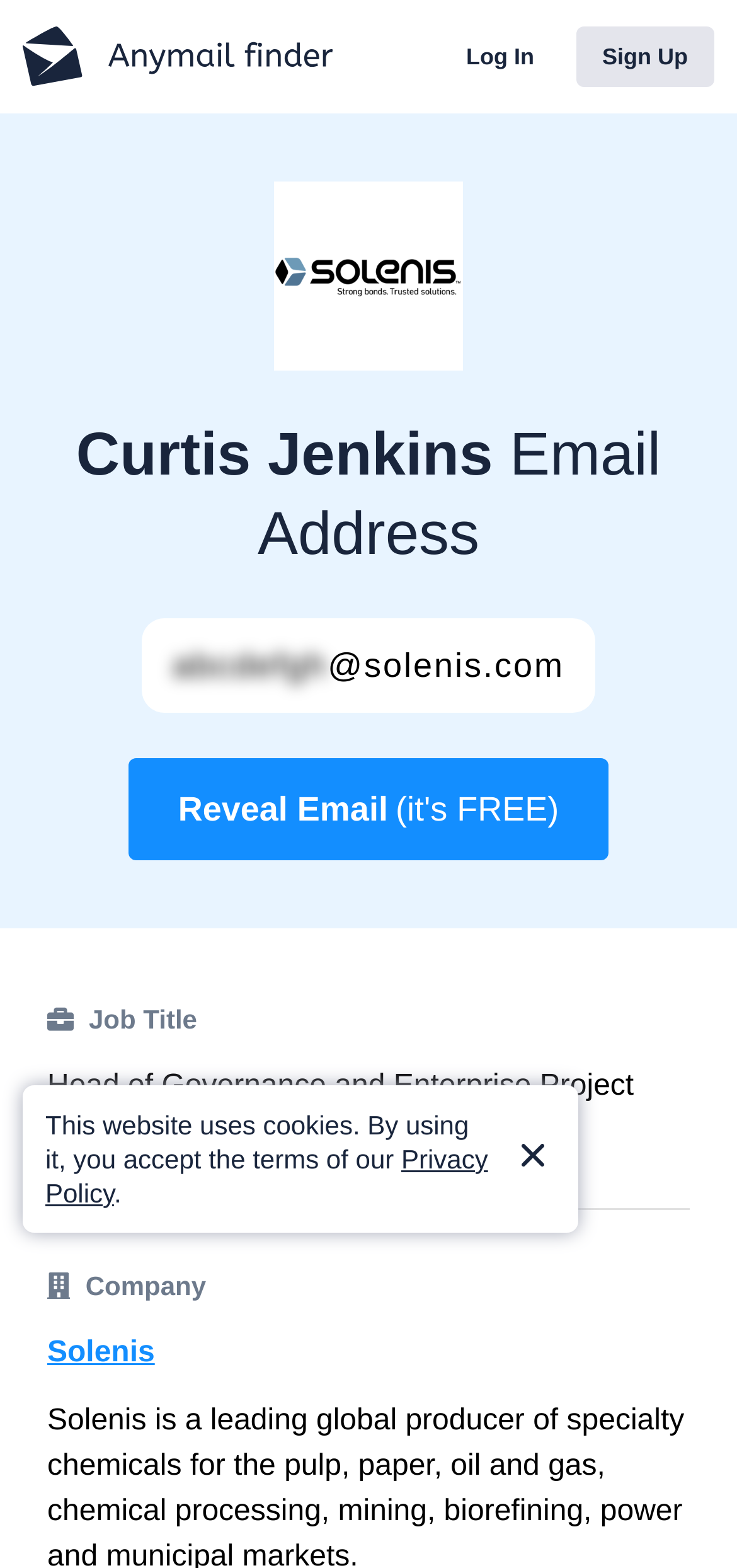Determine the bounding box coordinates in the format (top-left x, top-left y, bottom-right x, bottom-right y). Ensure all values are floating point numbers between 0 and 1. Identify the bounding box of the UI element described by: Reveal Email (it's FREE)

[0.175, 0.484, 0.825, 0.549]